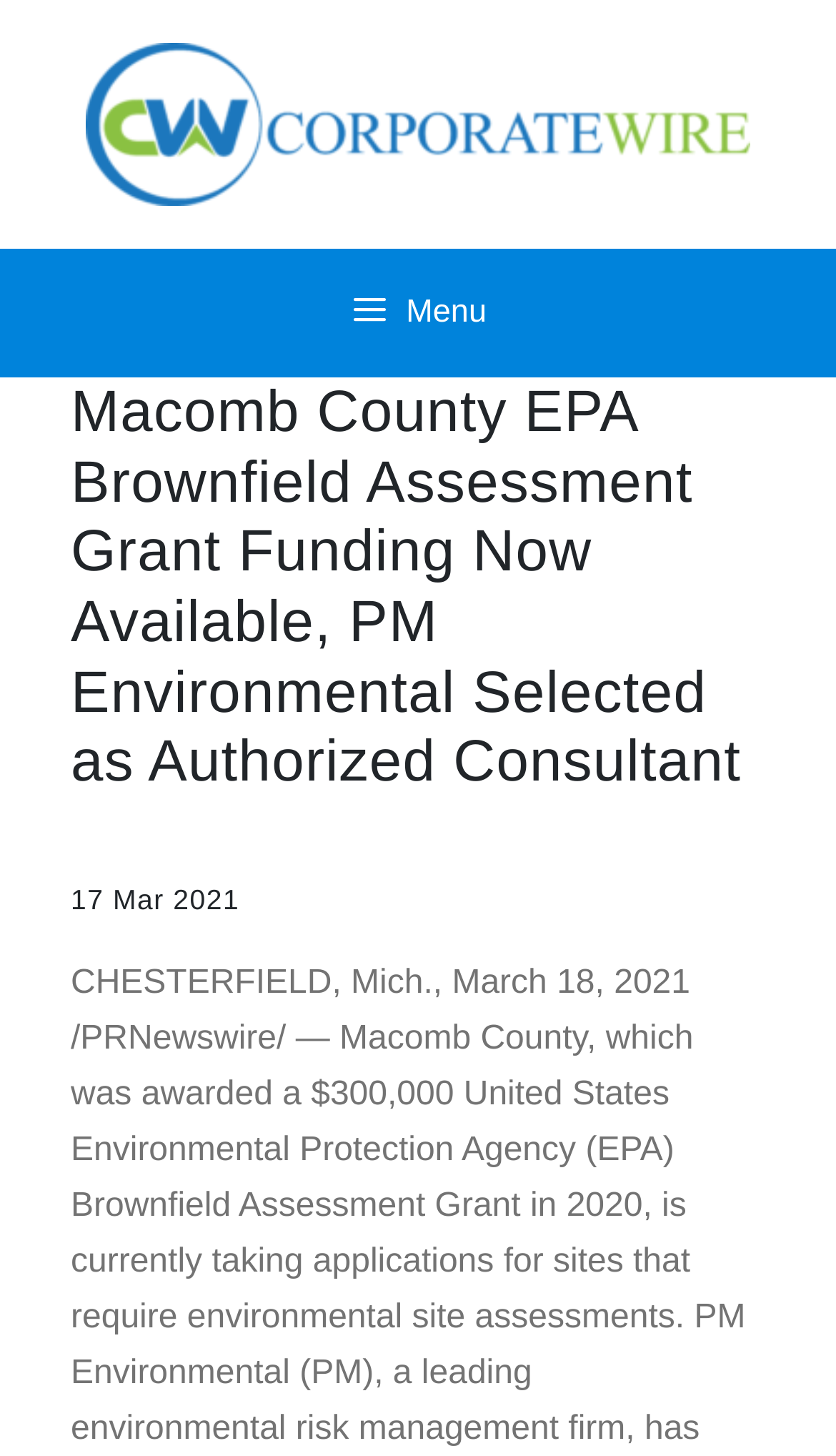What is the location mentioned in the article?
Look at the image and answer the question with a single word or phrase.

CHESTERFIELD, Mich.